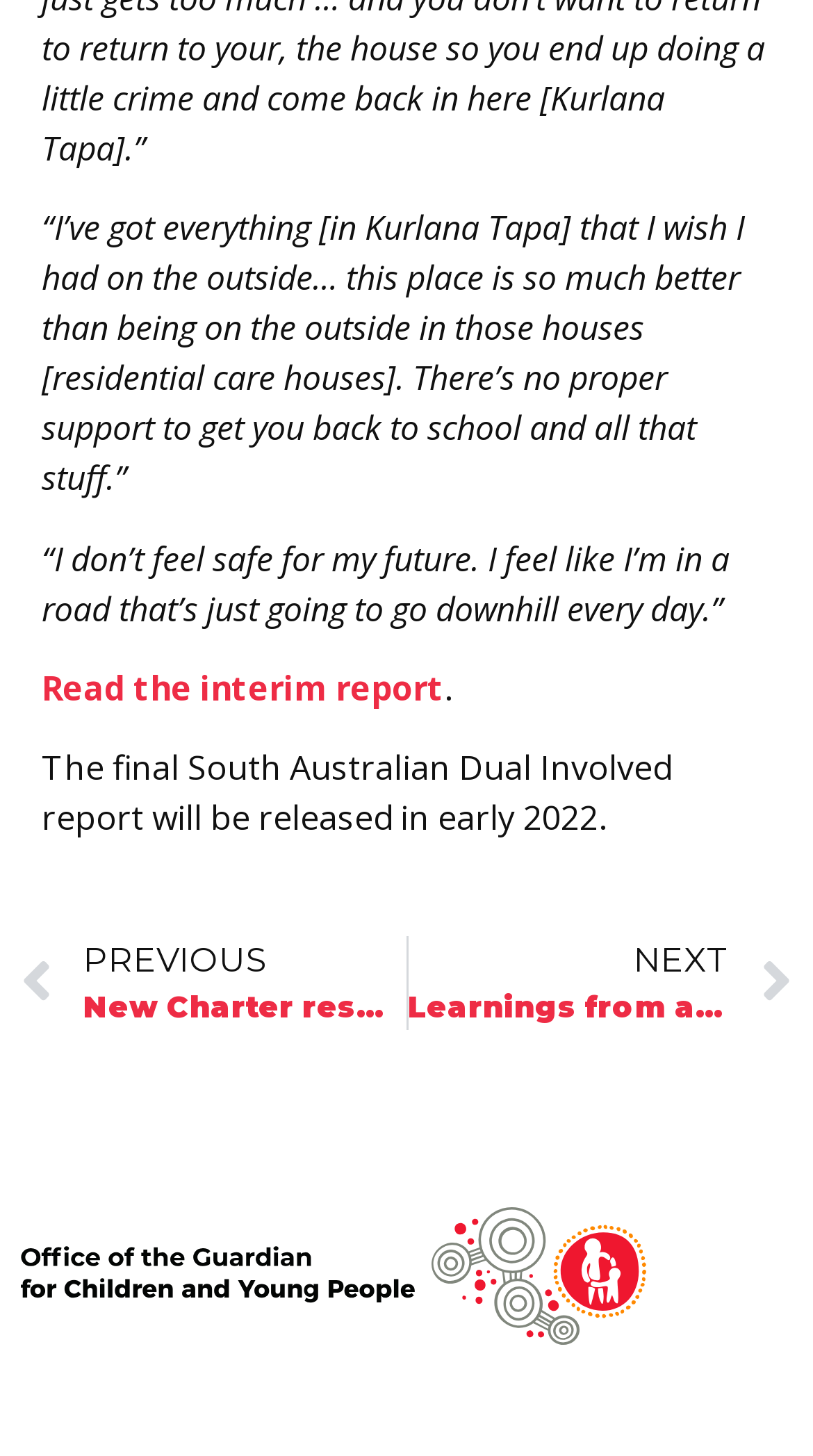Please specify the bounding box coordinates in the format (top-left x, top-left y, bottom-right x, bottom-right y), with all values as floating point numbers between 0 and 1. Identify the bounding box of the UI element described by: PrevPreviousNew Charter resources now available

[0.026, 0.643, 0.499, 0.707]